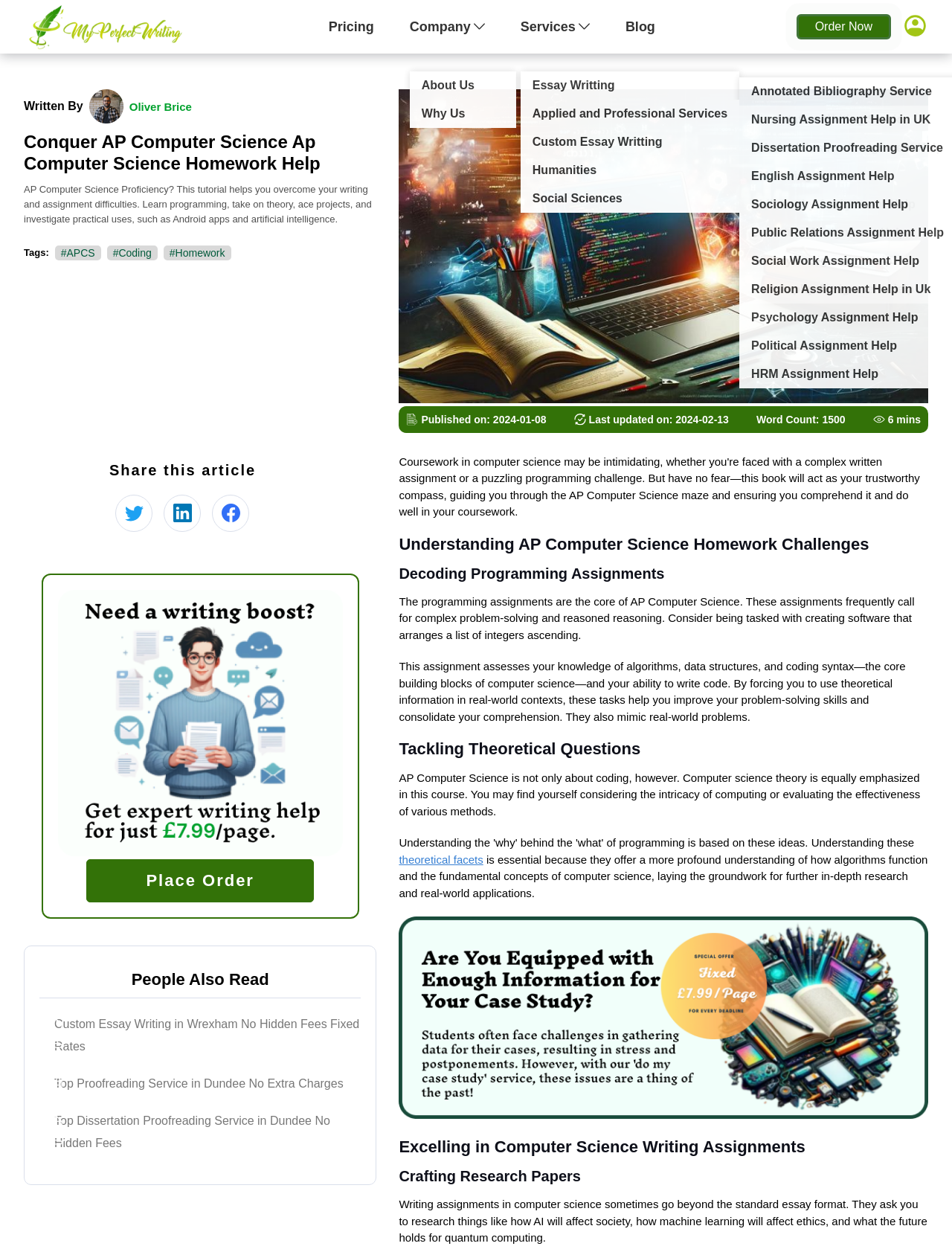Refer to the image and offer a detailed explanation in response to the question: What is the focus of the theoretical questions in AP Computer Science?

Based on the webpage, the theoretical questions in AP Computer Science focus on computing complexity, as mentioned in the text 'You may find yourself considering the intricacy of computing or evaluating the effectiveness of various methods.'